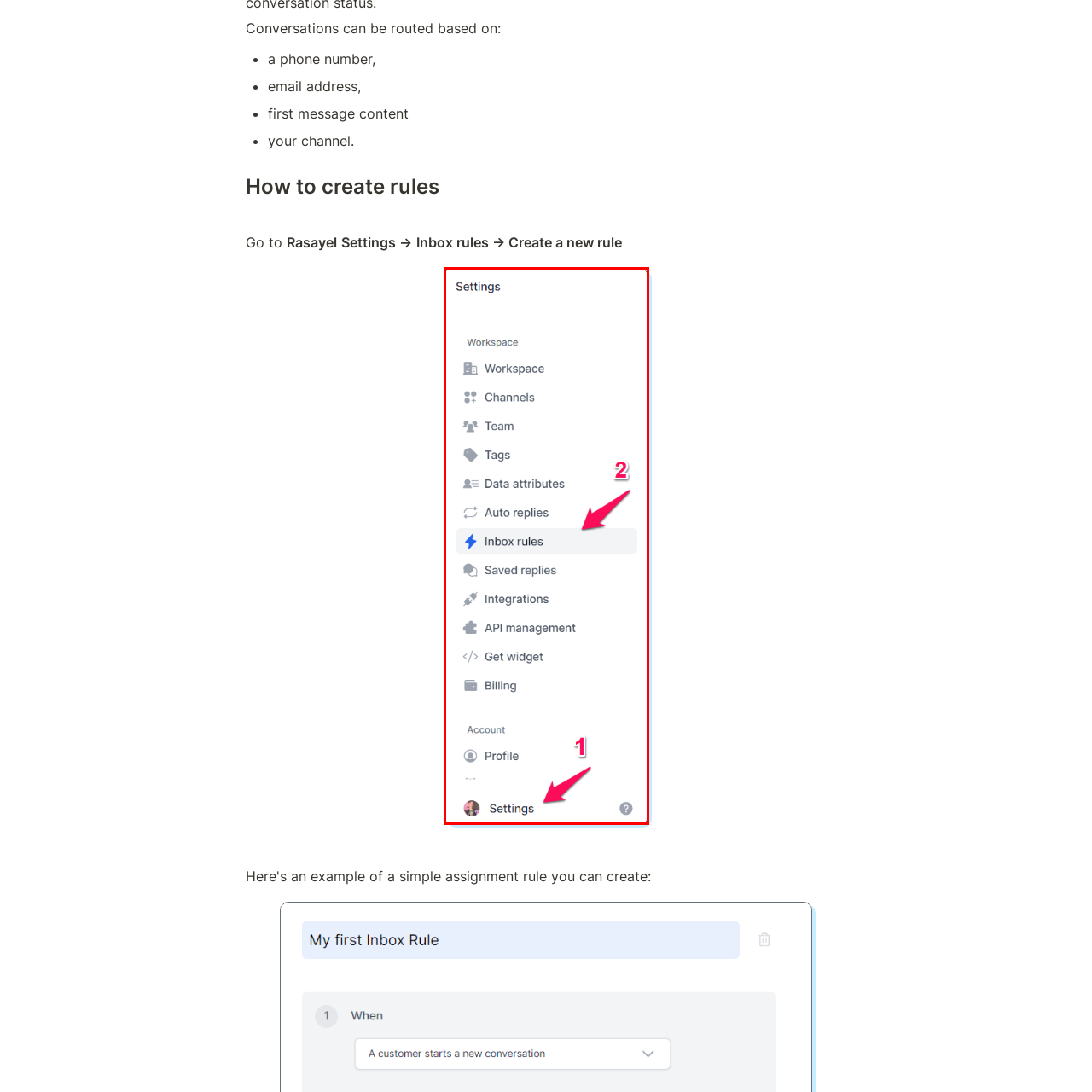What is the purpose of the arrows and numbers in the image?
Focus on the image inside the red bounding box and offer a thorough and detailed answer to the question.

The arrows and numbers in the image serve as a visual guide to help users efficiently access and configure their inbox rules by following the correct navigation path.